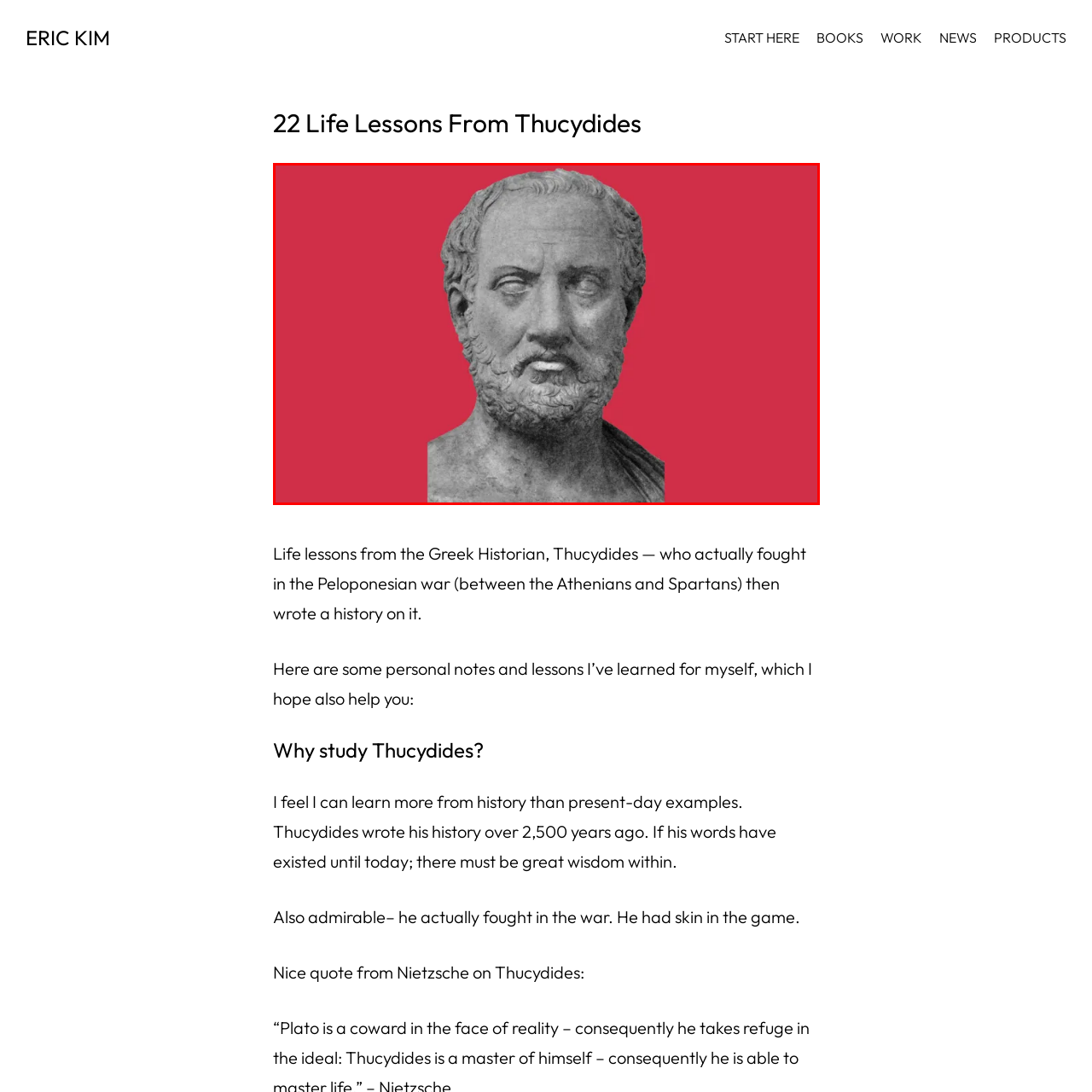What is the background color of the image?
Look at the image contained within the red bounding box and provide a detailed answer based on the visual details you can infer from it.

The caption explicitly states that the background of the image is a bold red, which creates a striking contrast that emphasizes the figure of Thucydides.